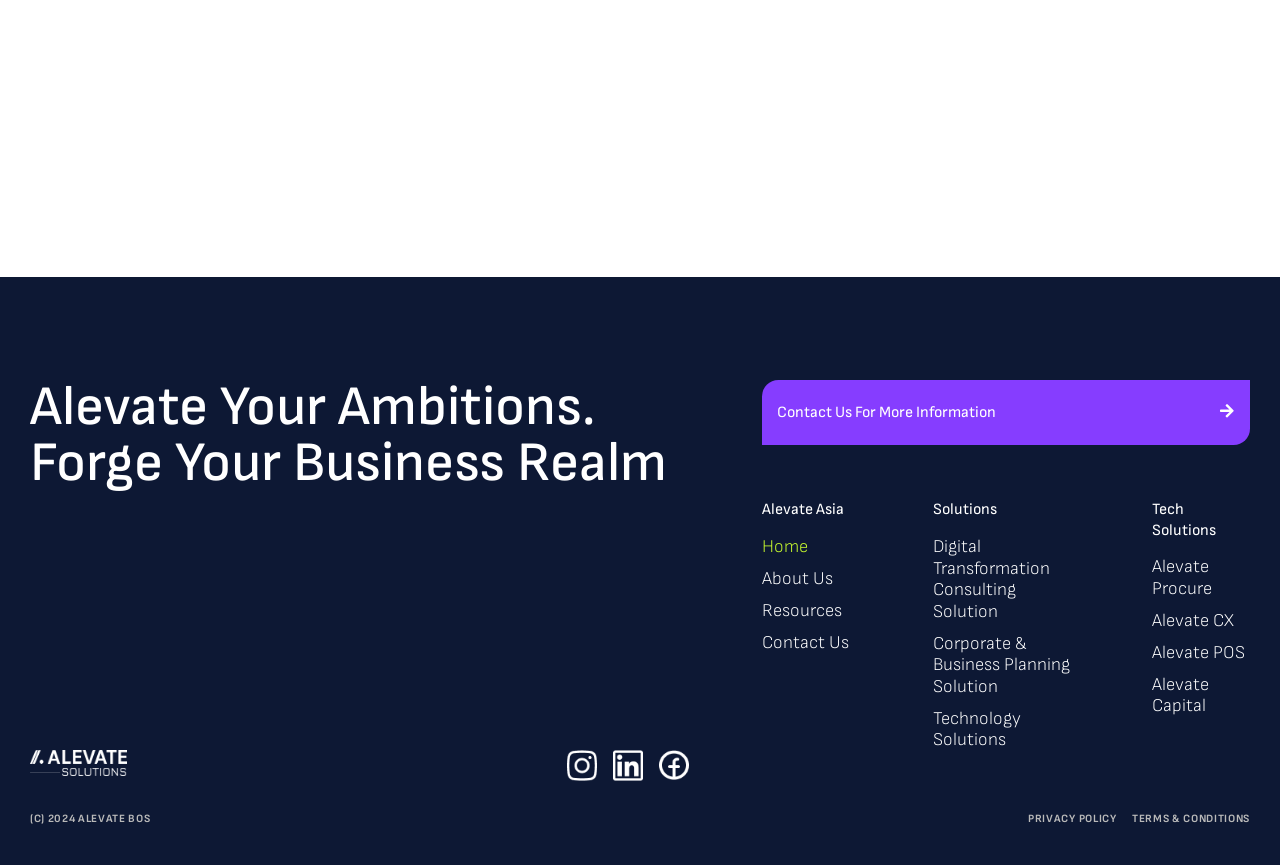Could you determine the bounding box coordinates of the clickable element to complete the instruction: "View Alevate Procure"? Provide the coordinates as four float numbers between 0 and 1, i.e., [left, top, right, bottom].

[0.9, 0.643, 0.977, 0.693]